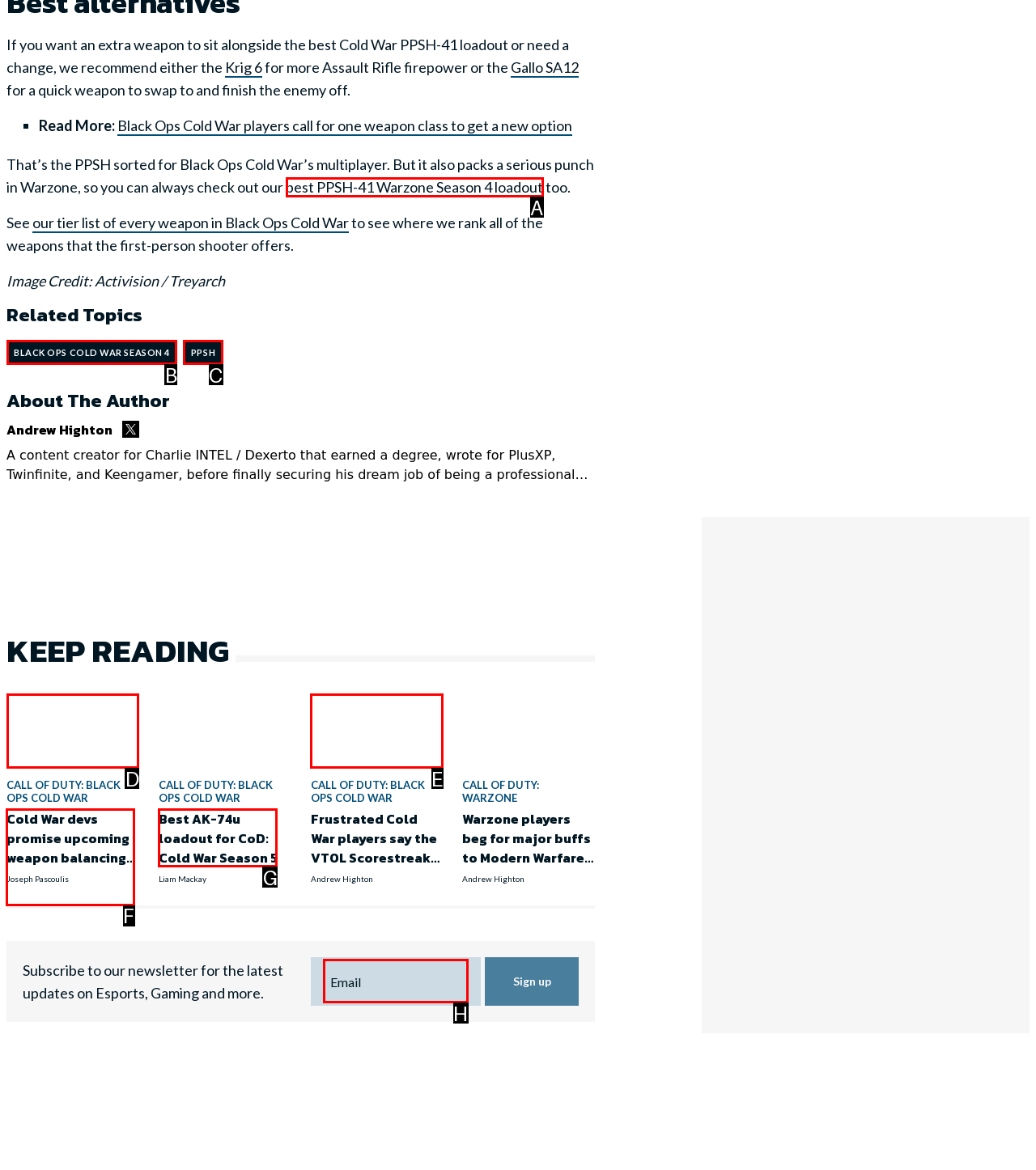Identify the correct letter of the UI element to click for this task: Click the link to read about Cold War devs promising upcoming weapon balancing for Tec-9, EM2, and PPSH
Respond with the letter from the listed options.

F